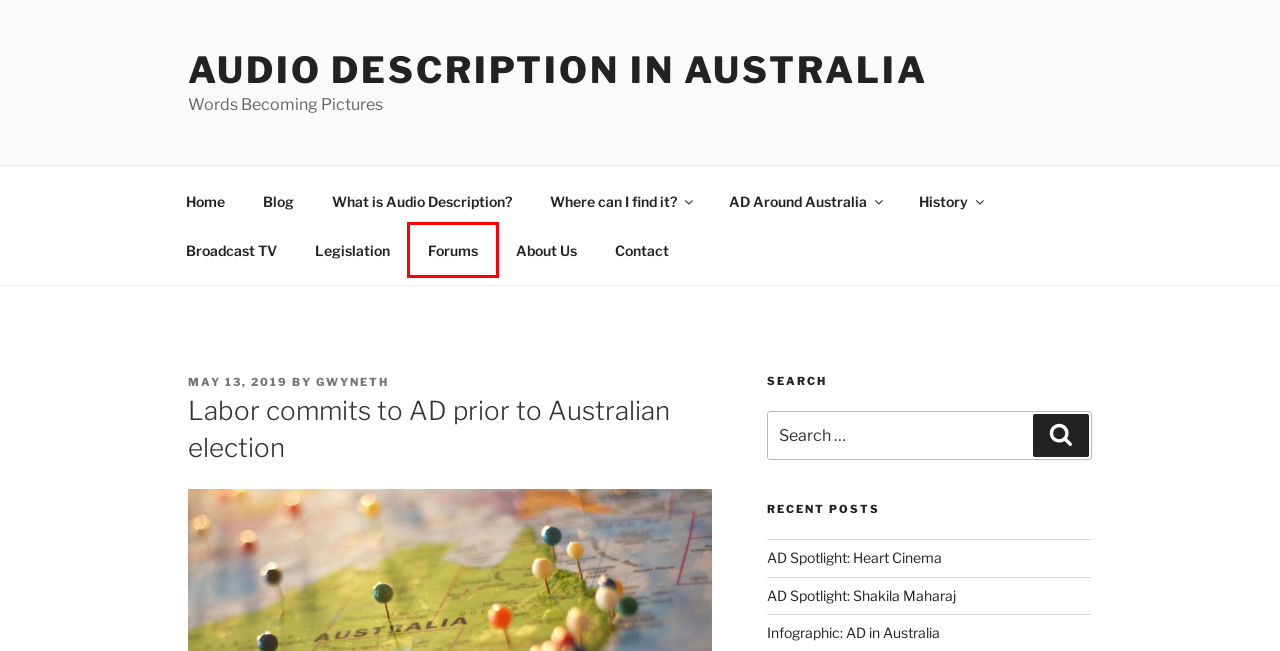Review the screenshot of a webpage that includes a red bounding box. Choose the most suitable webpage description that matches the new webpage after clicking the element within the red bounding box. Here are the candidates:
A. Infographic: AD in Australia – Audio Description in Australia
B. Audio Description in Australia  – Words Becoming Pictures
C. AD Around Australia – Audio Description in Australia
D. History – Audio Description in Australia
E. AD Spotlight: Heart Cinema – Audio Description in Australia
F. Forums – Audio Description in Australia
G. Gwyneth – Audio Description in Australia
H. Contact – Audio Description in Australia

F